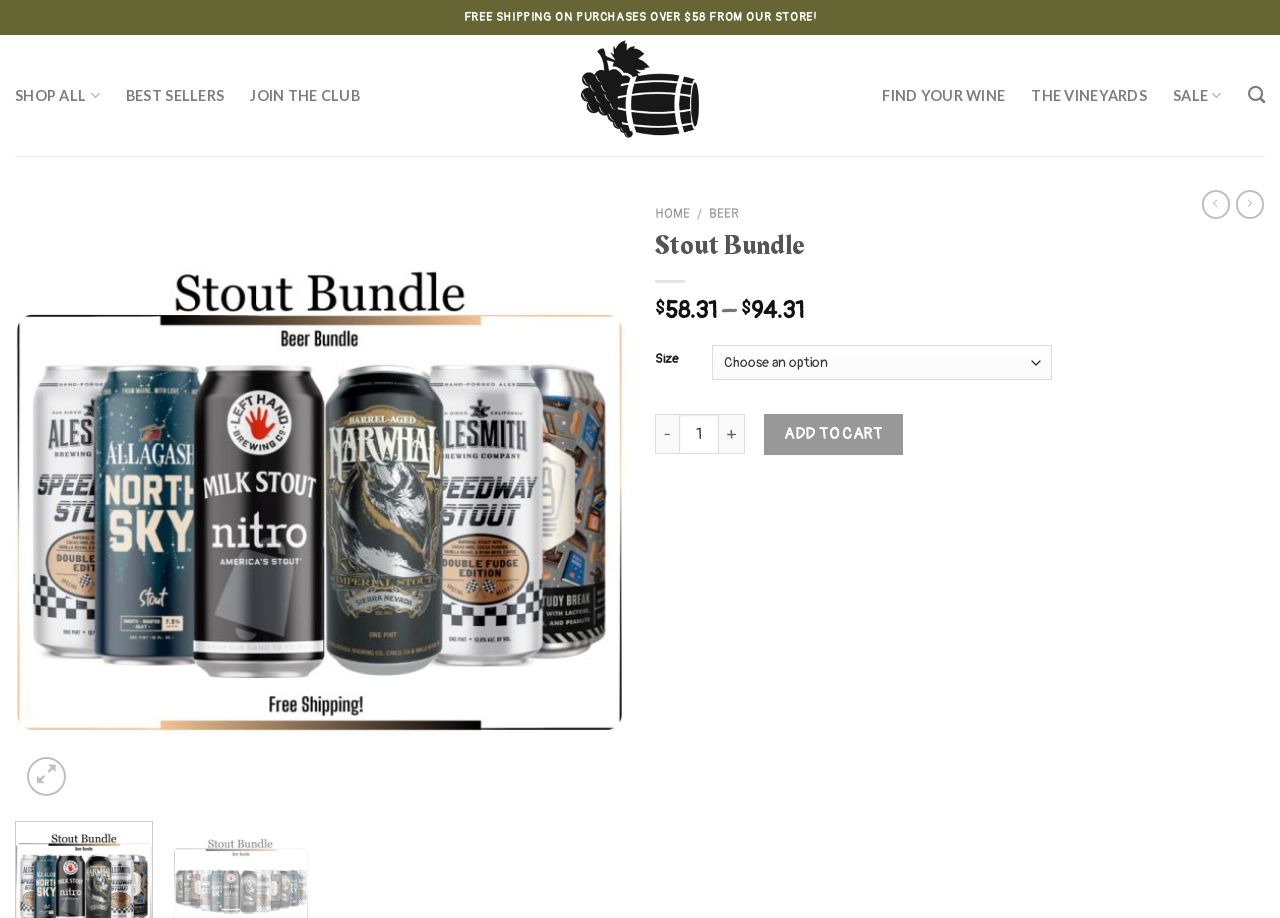Can you identify the bounding box coordinates of the clickable region needed to carry out this instruction: 'Select a size from the dropdown'? The coordinates should be four float numbers within the range of 0 to 1, stated as [left, top, right, bottom].

[0.557, 0.376, 0.822, 0.414]